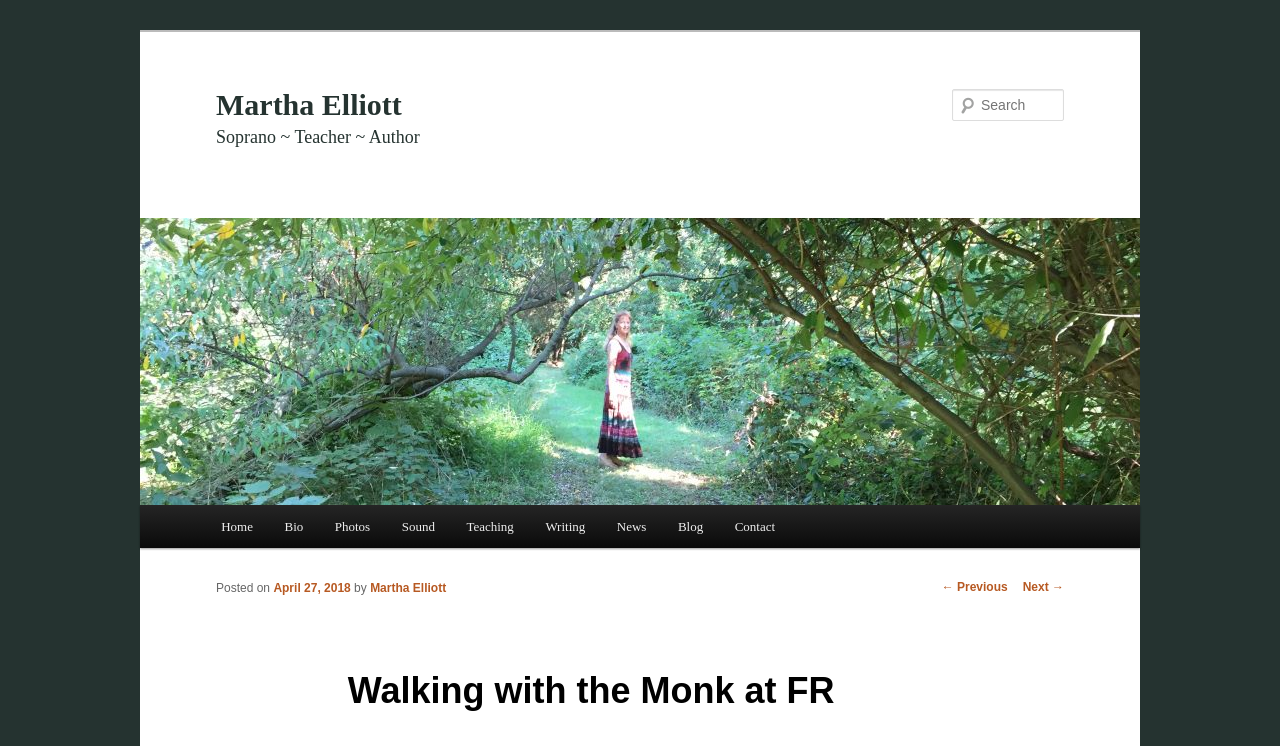What are the main menu items on this webpage?
Look at the image and provide a detailed response to the question.

I determined the answer by looking at the link elements on the webpage, specifically the ones under the 'Main menu' heading, which list out the main menu items such as 'Home', 'Bio', 'Photos', and so on.